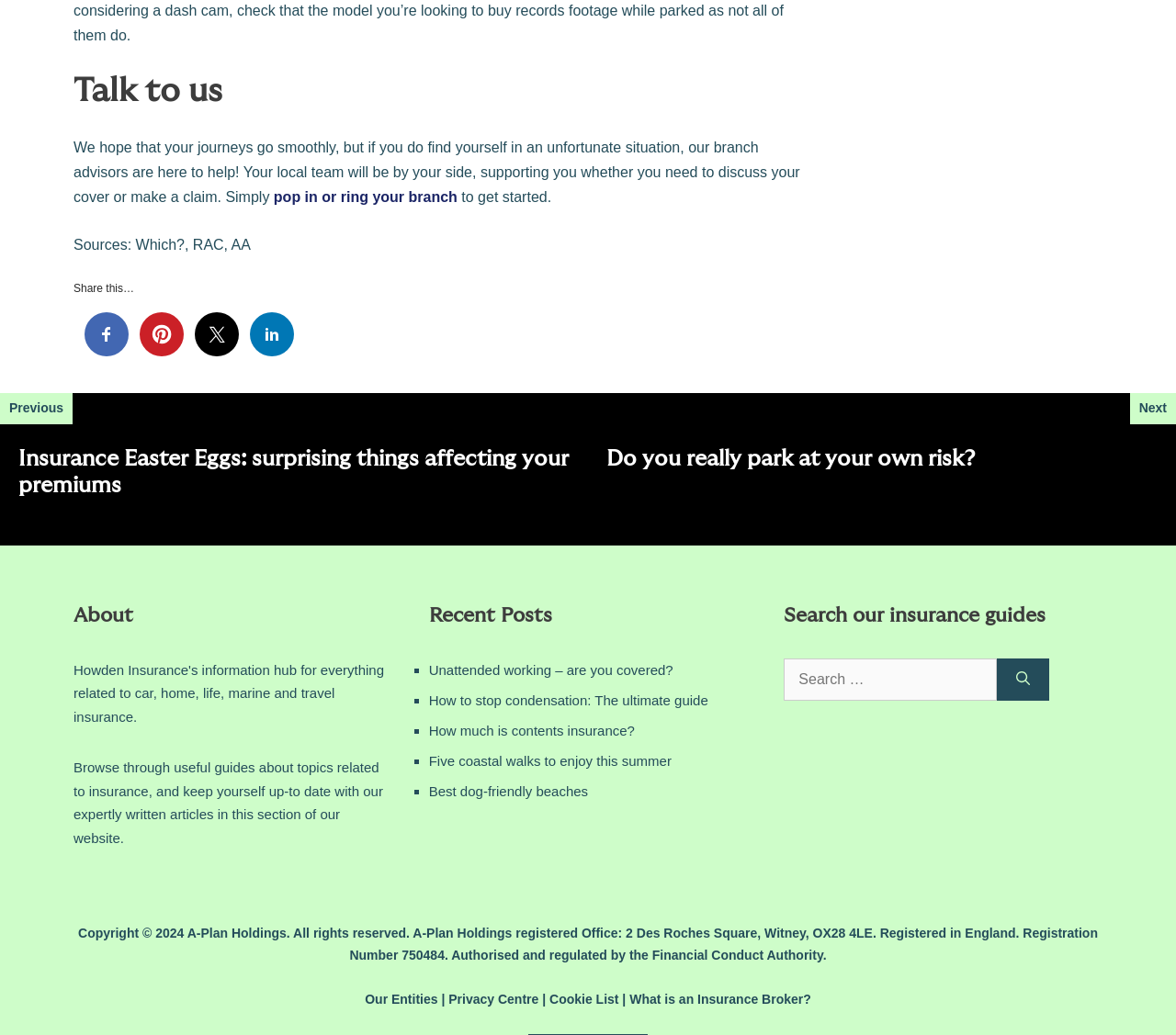What is the registration number of A-Plan Holdings?
Offer a detailed and full explanation in response to the question.

The text at the bottom of the page states 'Registered in England. Registration Number 750484.', which provides the registration number of A-Plan Holdings.